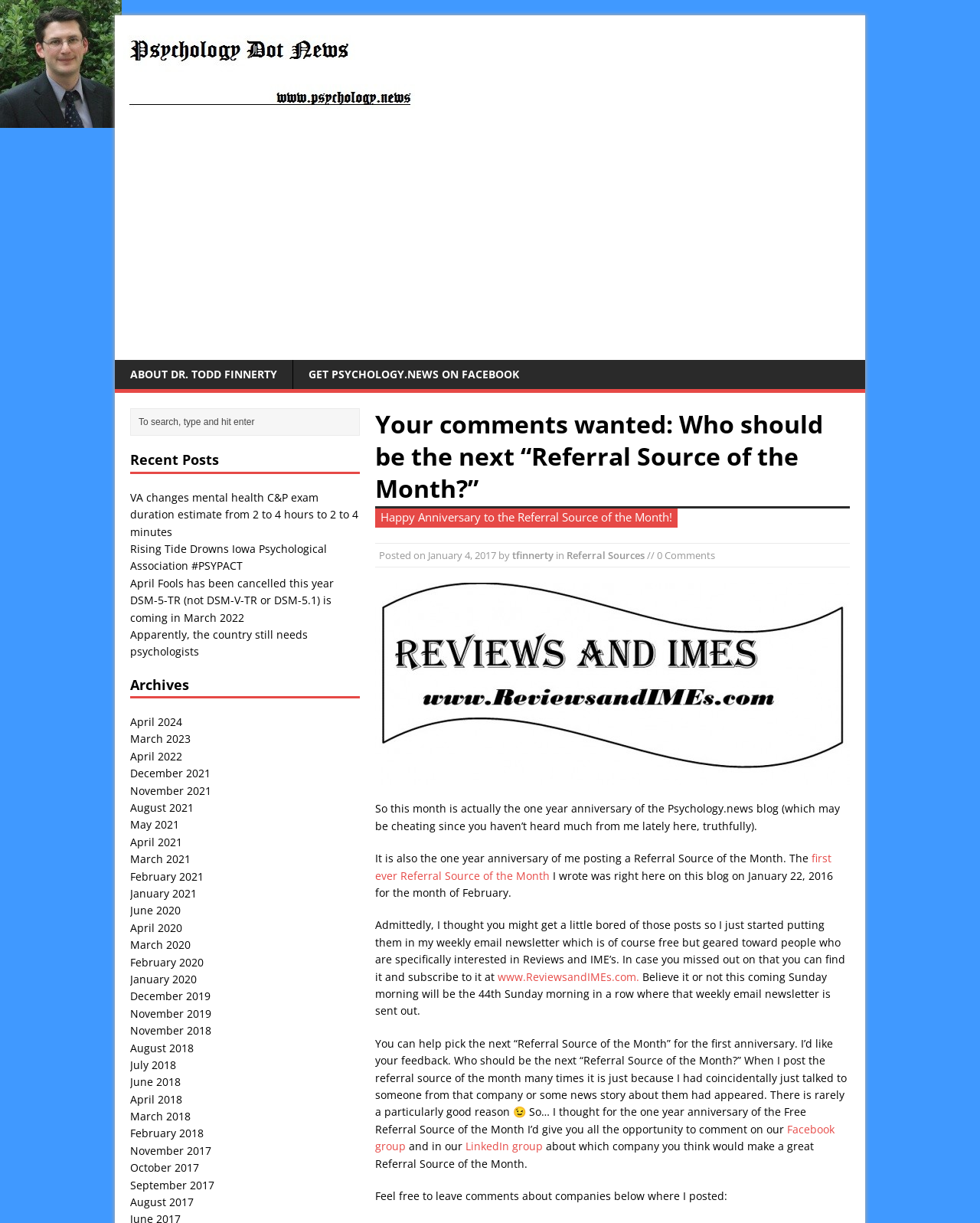Kindly determine the bounding box coordinates of the area that needs to be clicked to fulfill this instruction: "Click on the 'GET PSYCHOLOGY.NEWS ON FACEBOOK' link".

[0.299, 0.294, 0.545, 0.318]